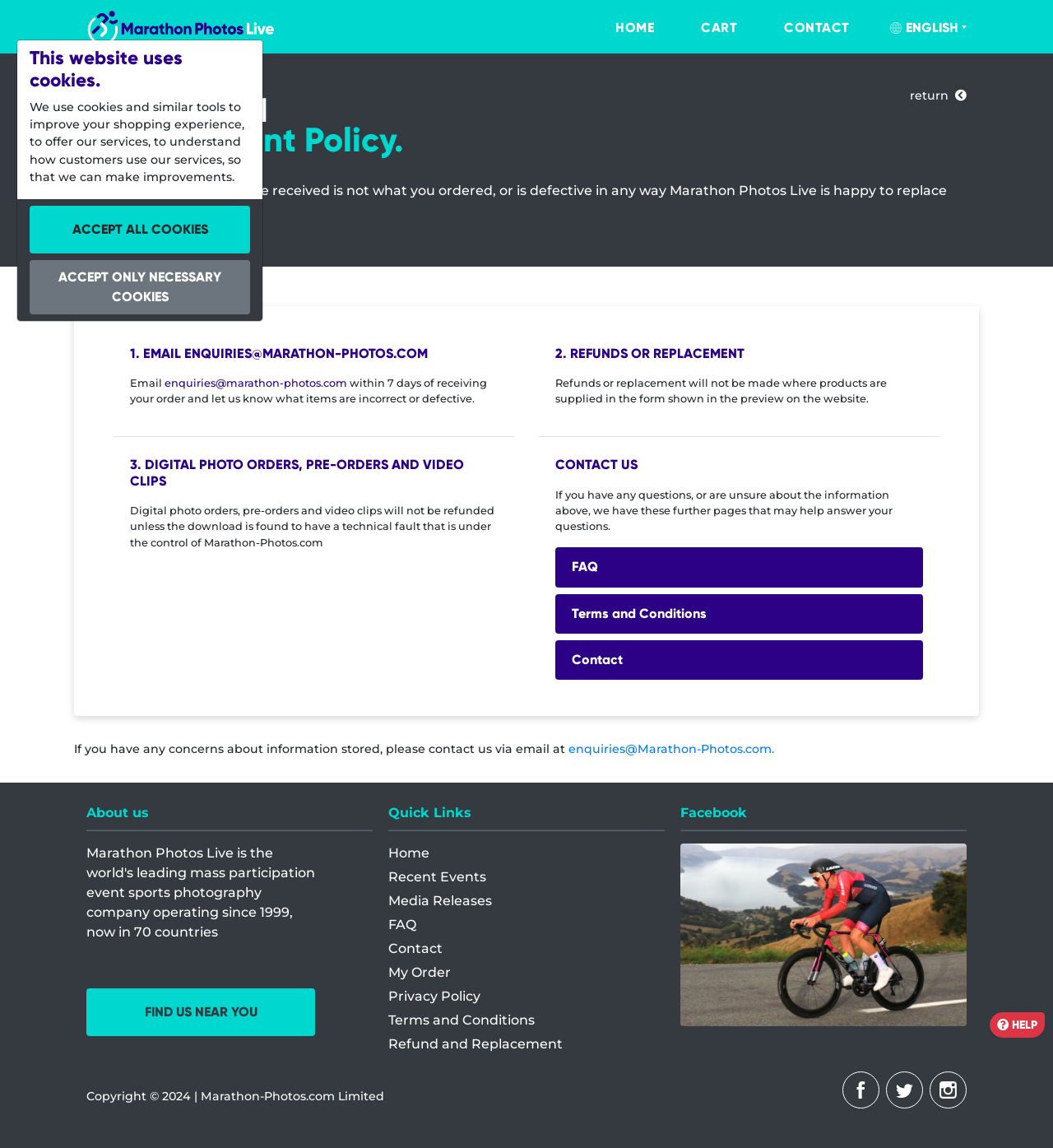Please identify the bounding box coordinates of the element that needs to be clicked to execute the following command: "Visit the Crestech Software homepage". Provide the bounding box using four float numbers between 0 and 1, formatted as [left, top, right, bottom].

None